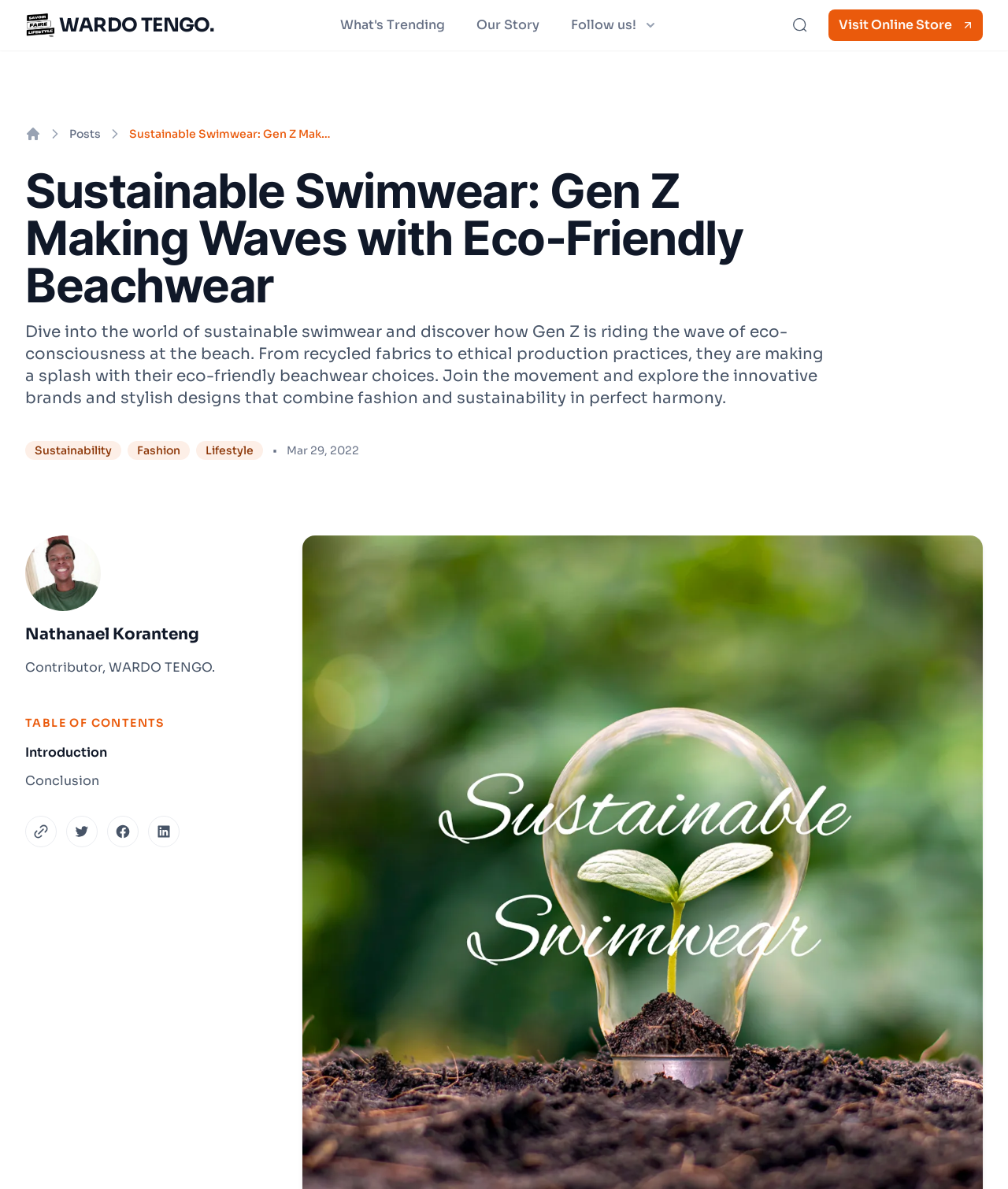Determine the primary headline of the webpage.

Sustainable Swimwear: Gen Z Making Waves with Eco-Friendly Beachwear